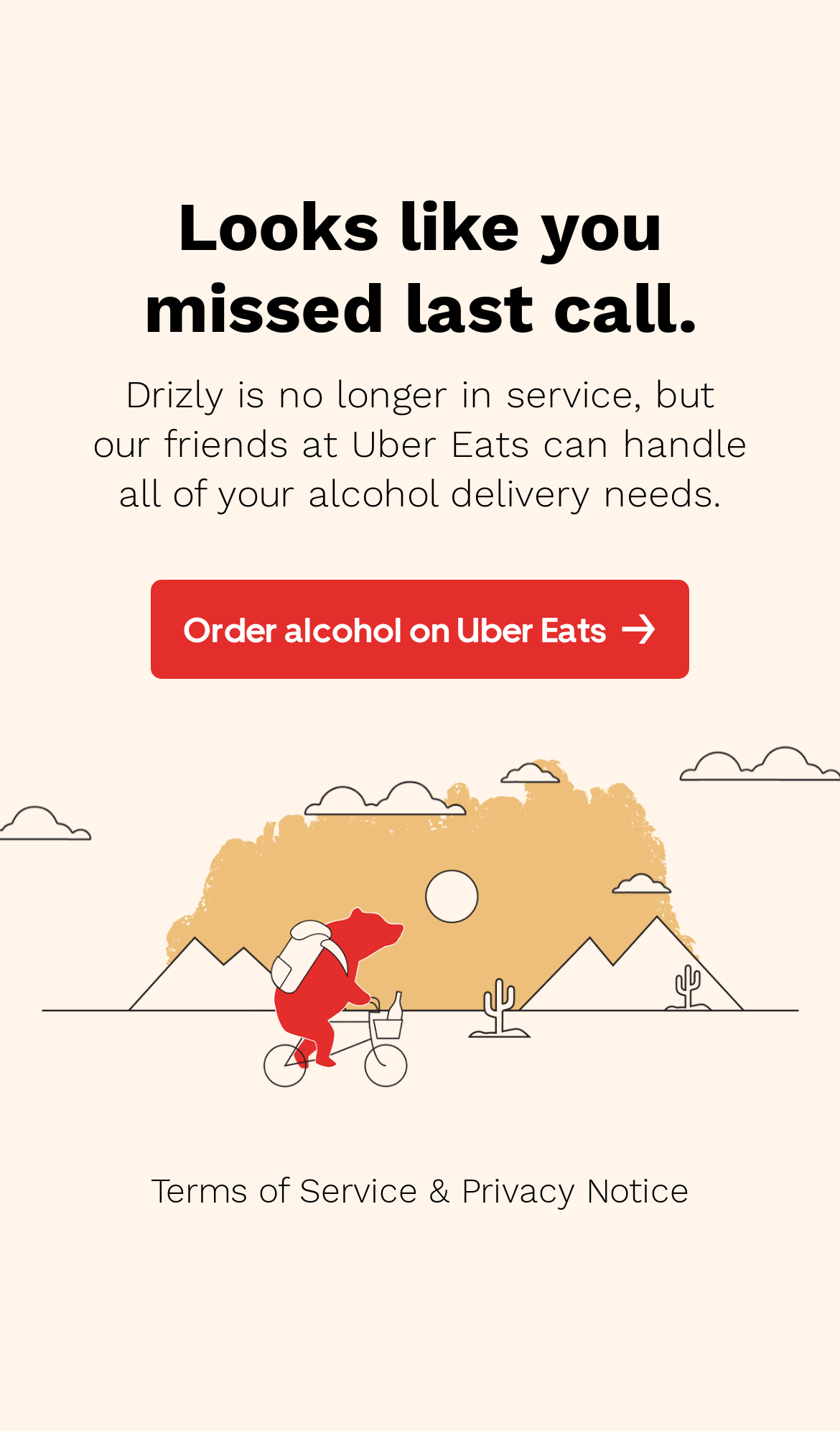Determine and generate the text content of the webpage's headline.

Looks like you missed last call.